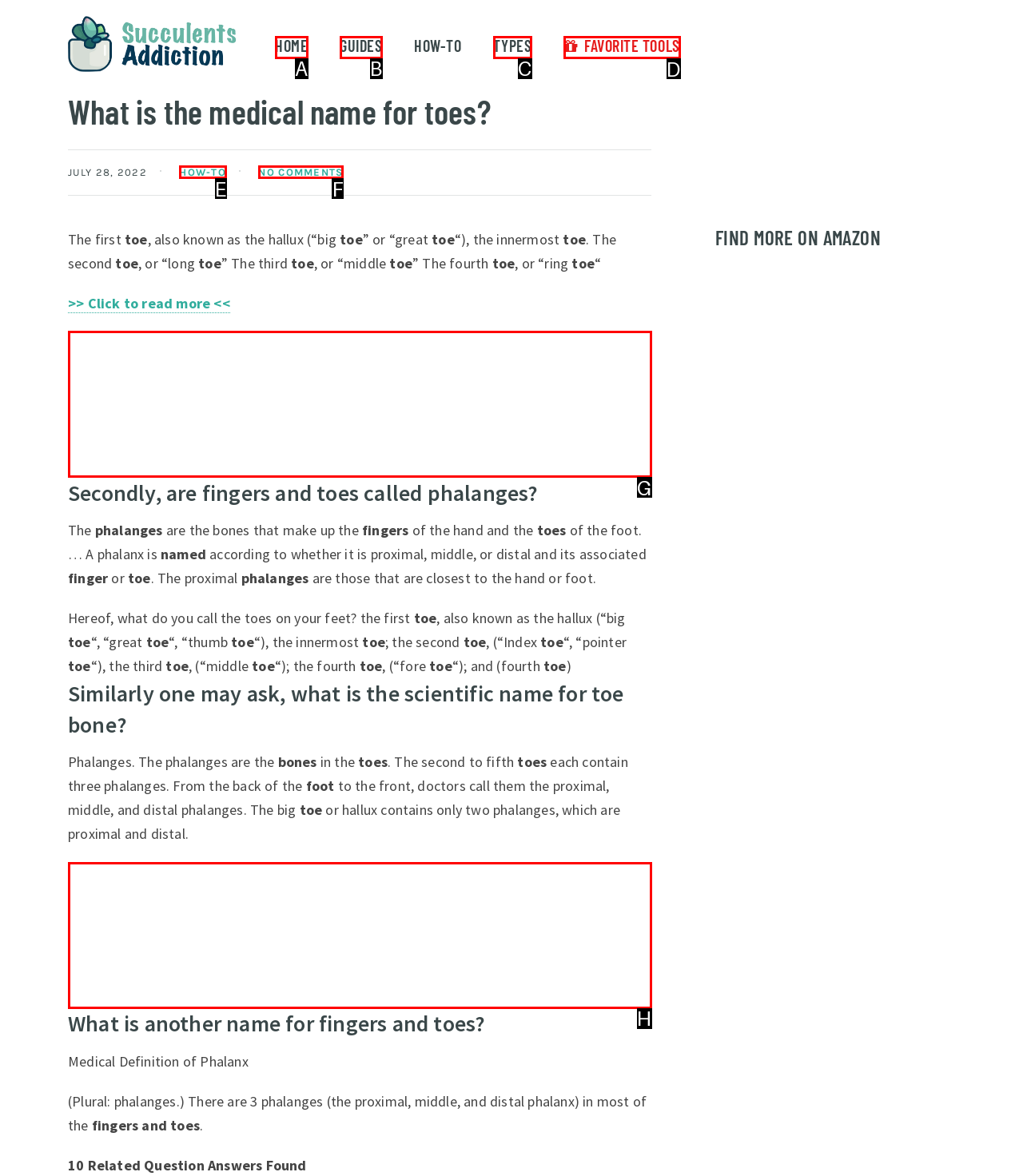Determine the letter of the element I should select to fulfill the following instruction: Check out the FAVORITE TOOLS. Just provide the letter.

D